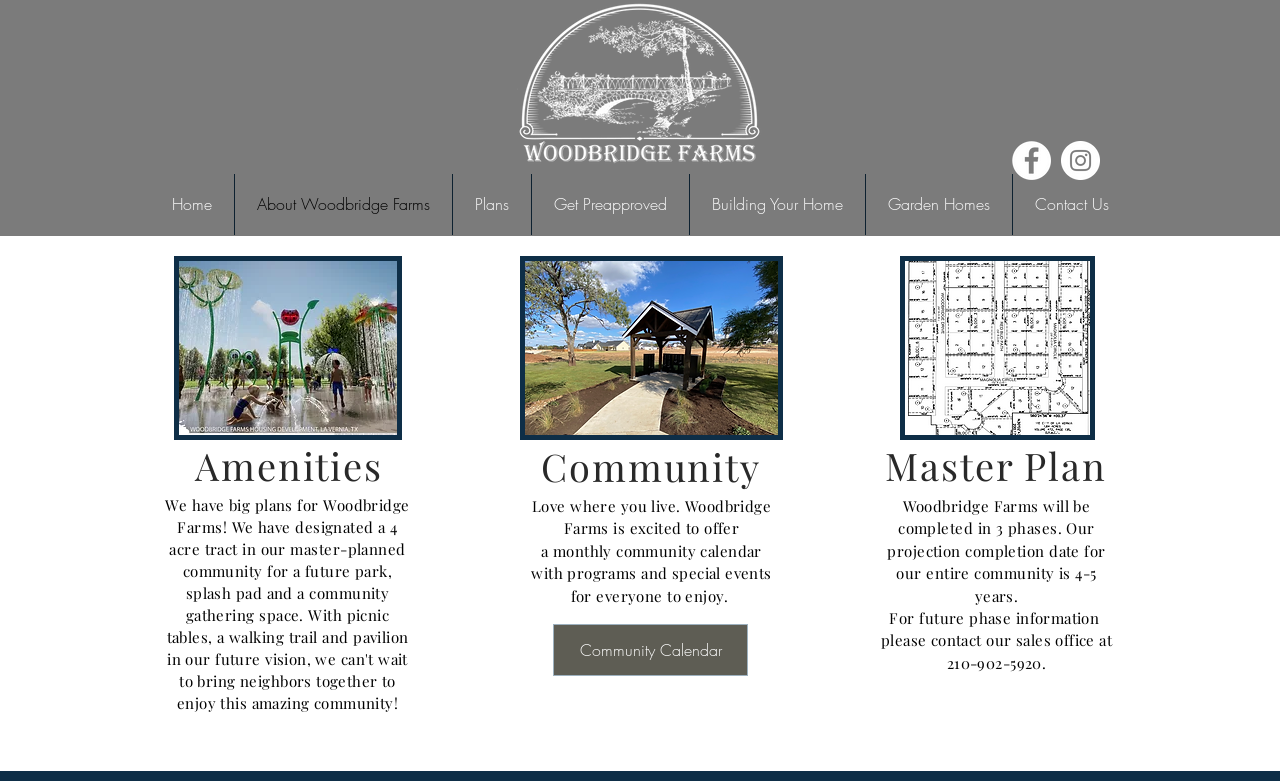Please reply with a single word or brief phrase to the question: 
What is the purpose of the 4-acre tract in the community?

Future park and community gathering space